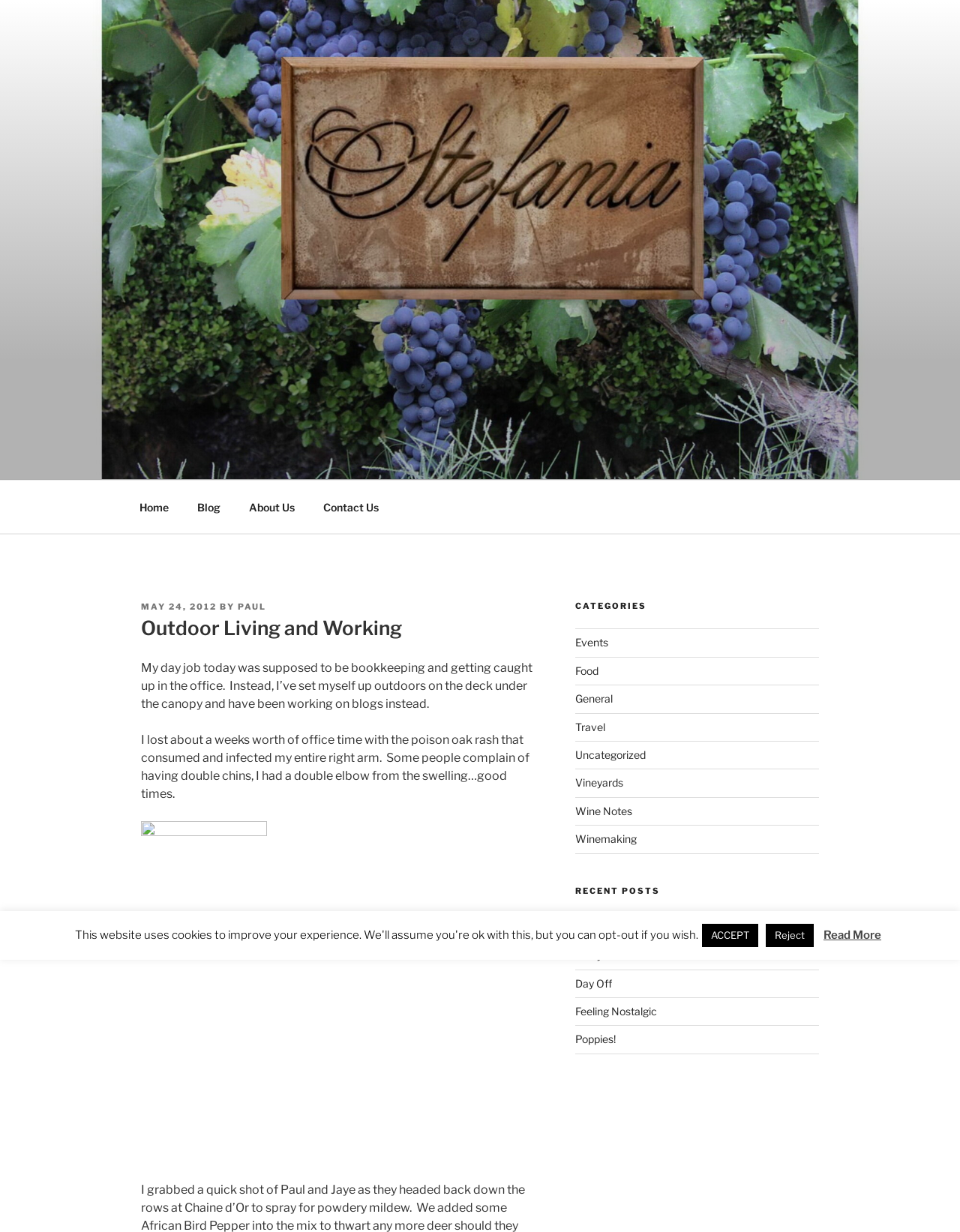Please identify the bounding box coordinates of the clickable area that will allow you to execute the instruction: "Read the blog post about outdoor living and working".

[0.858, 0.753, 0.918, 0.764]